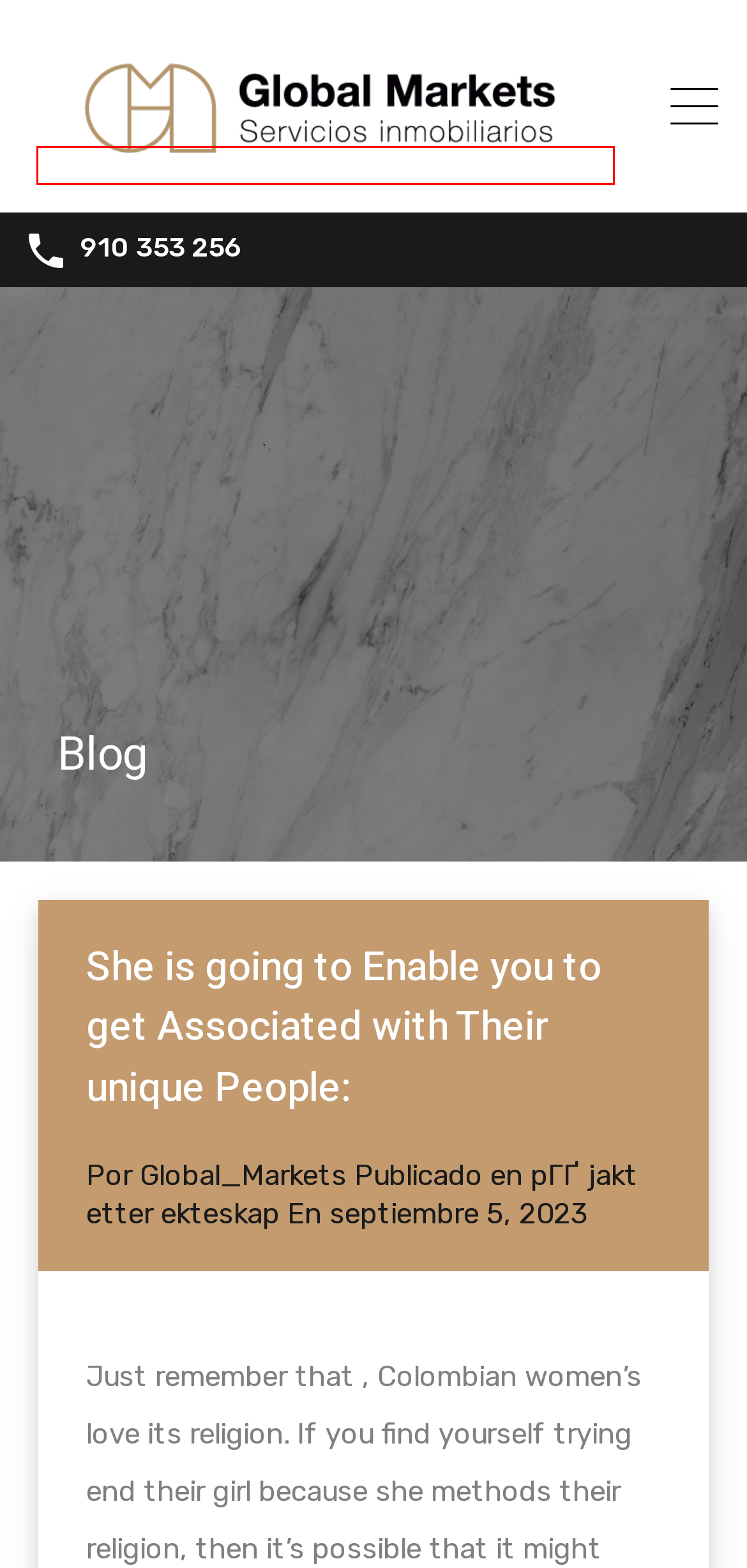You’re provided with a screenshot of a webpage that has a red bounding box around an element. Choose the best matching webpage description for the new page after clicking the element in the red box. The options are:
A. Was ist eine Mail -Bestellung Braut? archivos - Global Markets
B. pГҐ jakt etter ekteskap archivos - Global Markets
C. site singles only archivos - Global Markets
D. bГ¤sta postorder brudens webbplats archivos - Global Markets
E. best site archivos - Global Markets
F. Posta SipariЕџi Gelin Hikayeleri archivos - Global Markets
G. Global Markets - Servicios inmobiliarios | Tu inmobiliaria de confianza
H. vad Г¤r postorderbruden archivos - Global Markets

G